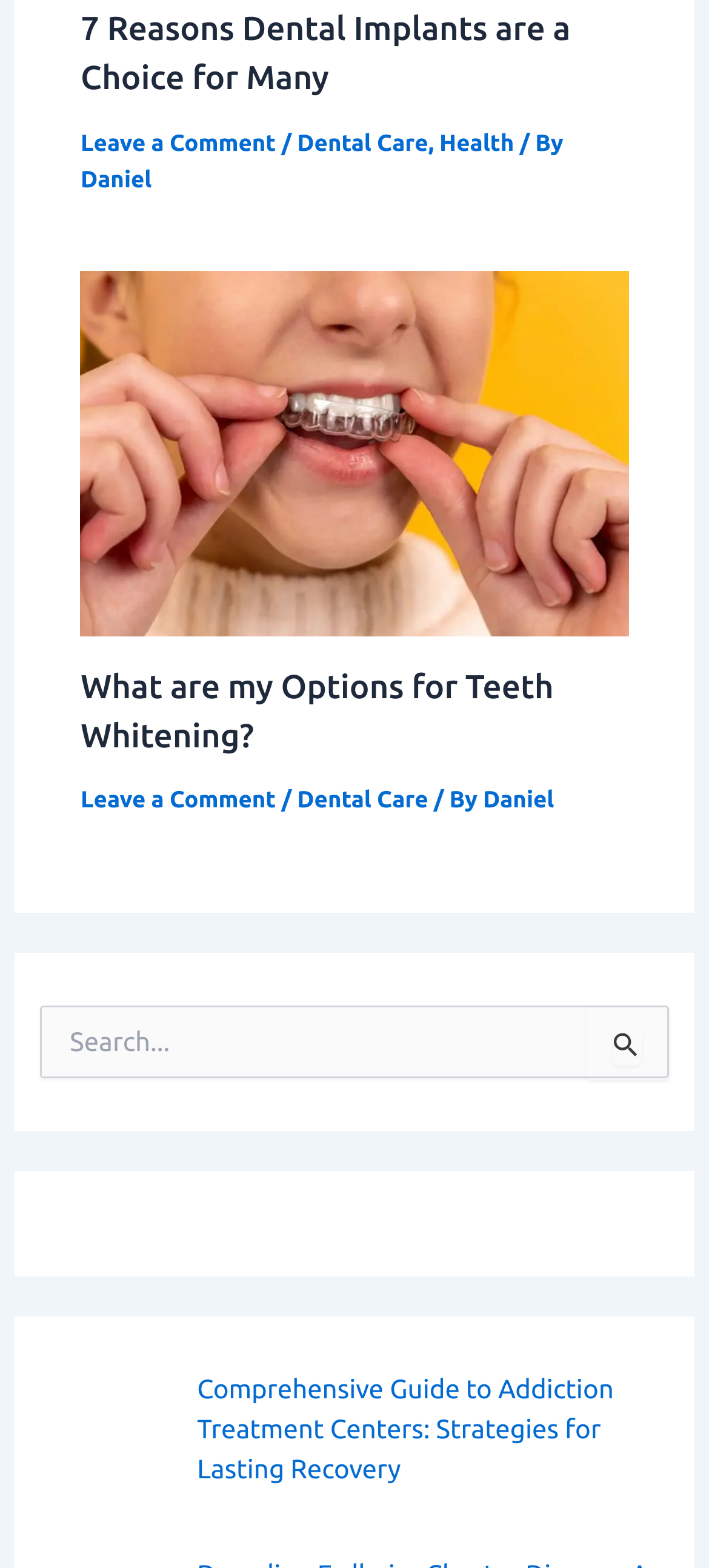Answer this question using a single word or a brief phrase:
Who is the author of the second article?

Daniel